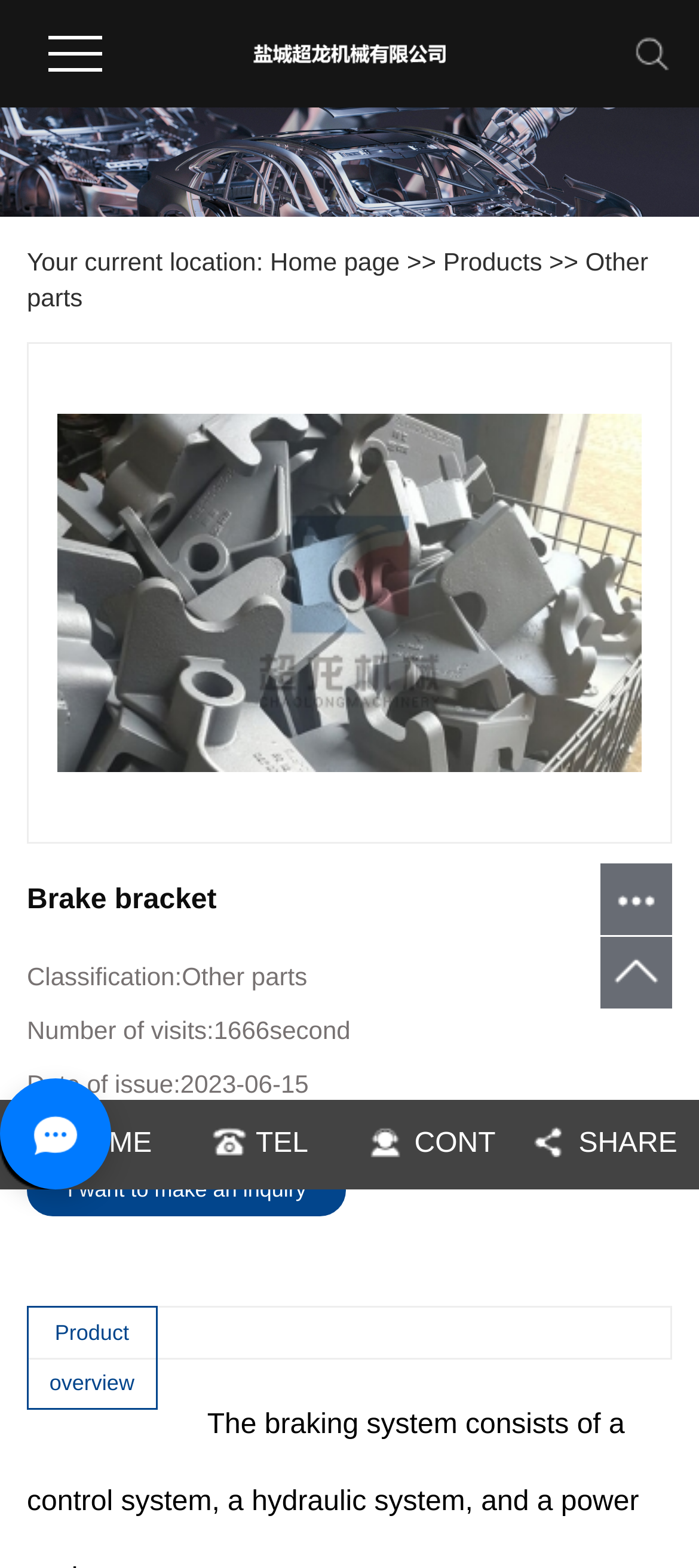Generate a comprehensive description of the contents of the webpage.

This webpage is about Brakebracket, a product from Yancheng Chaolong Machinery Co., Ltd. At the top, there is a large image spanning the entire width of the page, showcasing the product. Below the image, there is a navigation menu with links to the home page, products, and other parts.

On the left side of the page, there is a section dedicated to the product information. It starts with a heading "Brake bracket" followed by a classification label "Other parts". Below this, there are details about the product, including the number of visits (1666) and the date of issue (2023-06-15).

To the right of the product information section, there is a large image of the Brakebracket, taking up most of the page's width. Above this image, there is a link to make an inquiry about the product.

At the bottom of the page, there are four links: HOME, TEL, CONT, and SHARE, which are likely part of the website's footer.

Throughout the page, there are several static text elements providing additional information about the product, such as its overview and classification. Overall, the webpage is focused on providing detailed information about the Brakebracket product.